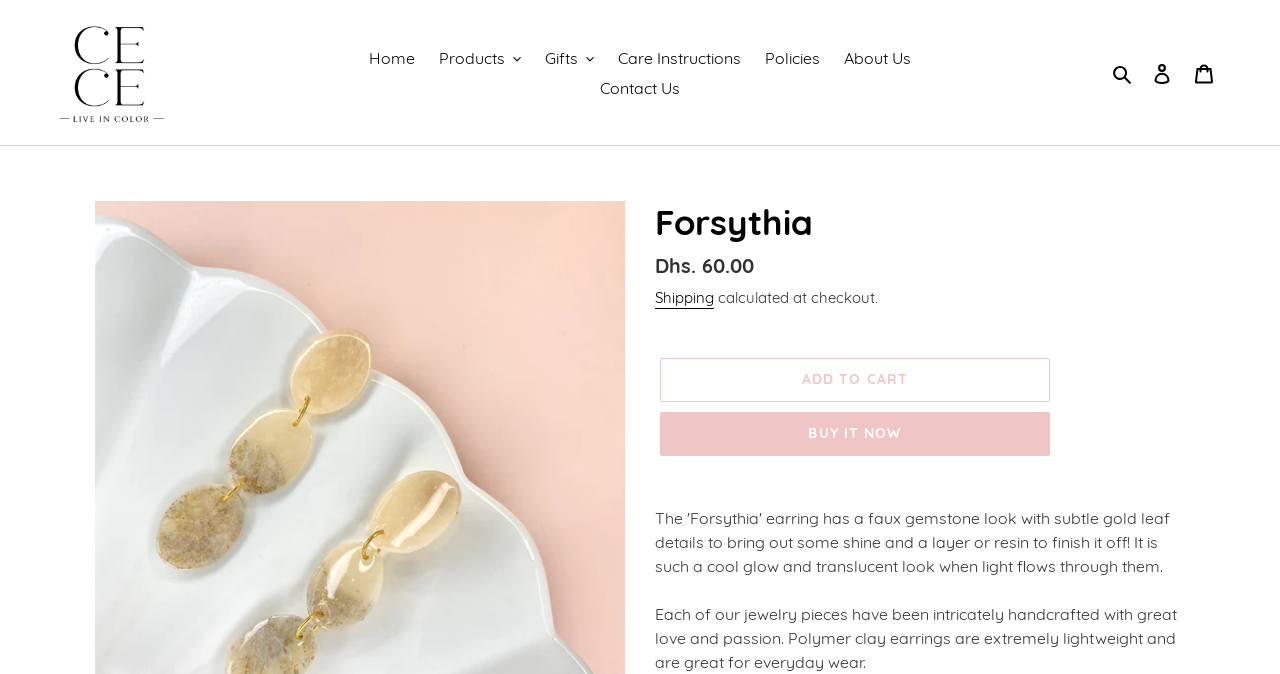Identify the bounding box coordinates for the region of the element that should be clicked to carry out the instruction: "Click on the 'Search' button". The bounding box coordinates should be four float numbers between 0 and 1, i.e., [left, top, right, bottom].

[0.864, 0.088, 0.891, 0.127]